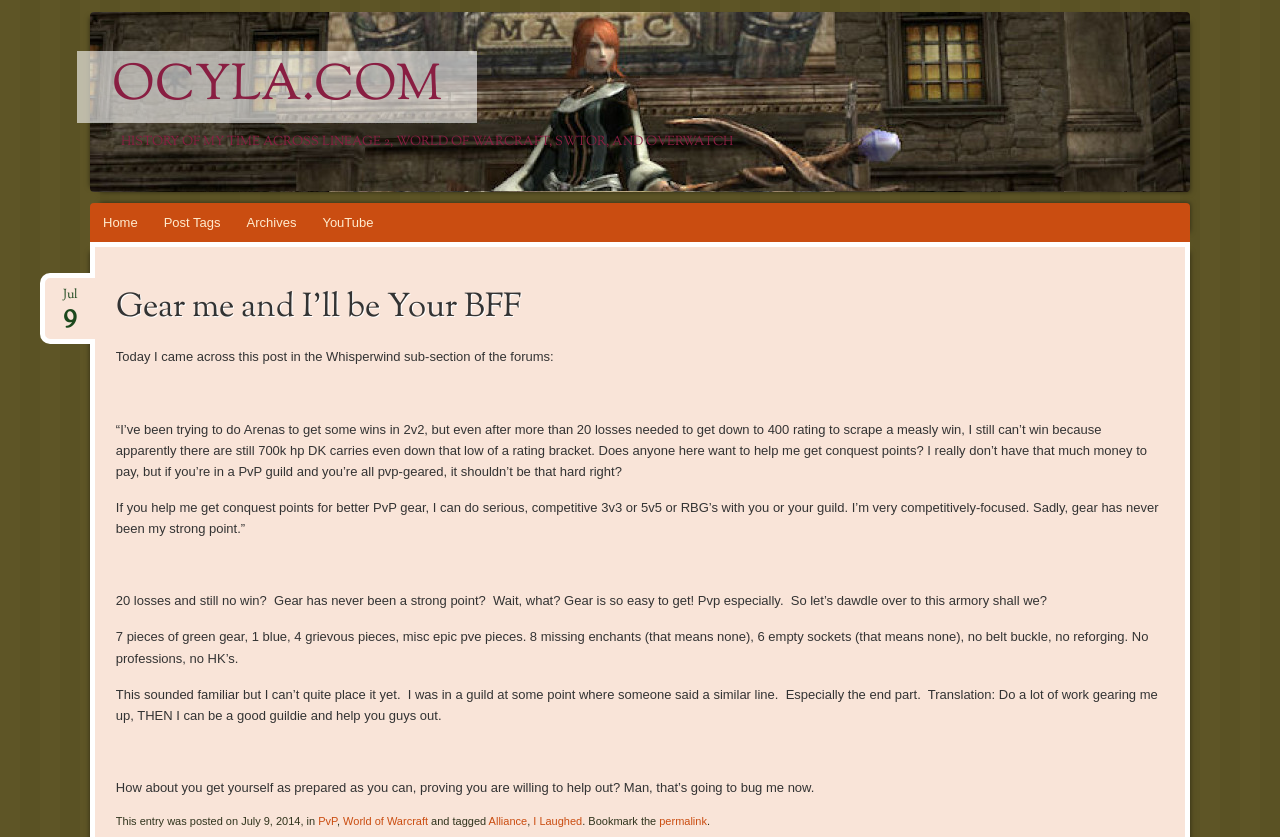Offer a detailed account of what is visible on the webpage.

The webpage appears to be a blog post with a title "Gear me and I’ll be Your BFF" and a subtitle "HISTORY OF MY TIME ACROSS LINEAGE 2, WORLD OF WARCRAFT, SWTOR, AND OVERWATCH". At the top, there is a link to the website's homepage, "ocyla.com", and a heading with the same text. 

Below the title, there are several links to navigate to different sections of the website, including "Home", "Post Tags", "Archives", and "YouTube". 

The main content of the blog post starts with a heading "Gear me and I’ll be Your BFF" and a link to the date "Jul 9". The post appears to be a response to a forum post, which is quoted in the article. The quoted text describes a player's struggles with getting conquest points in a game and asking for help from others. 

The author of the blog post then responds to the quoted text, criticizing the player's lack of effort in gearing up and suggesting that they should take responsibility for their own progress before asking for help from others. The post includes several paragraphs of text, with some sentences highlighted as separate static text elements. 

At the bottom of the post, there are links to categories and tags, including "PvP", "World of Warcraft", "Alliance", and "I Laughed". There is also a link to the permalink of the post.